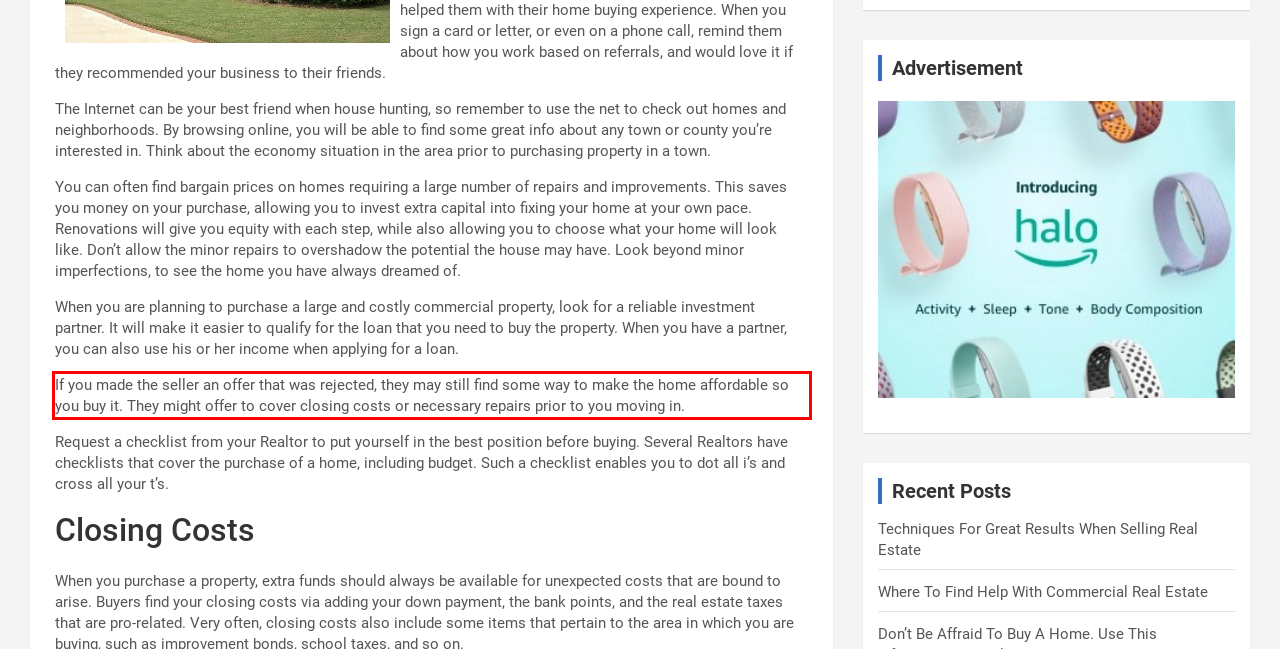Using the webpage screenshot, recognize and capture the text within the red bounding box.

If you made the seller an offer that was rejected, they may still find some way to make the home affordable so you buy it. They might offer to cover closing costs or necessary repairs prior to you moving in.